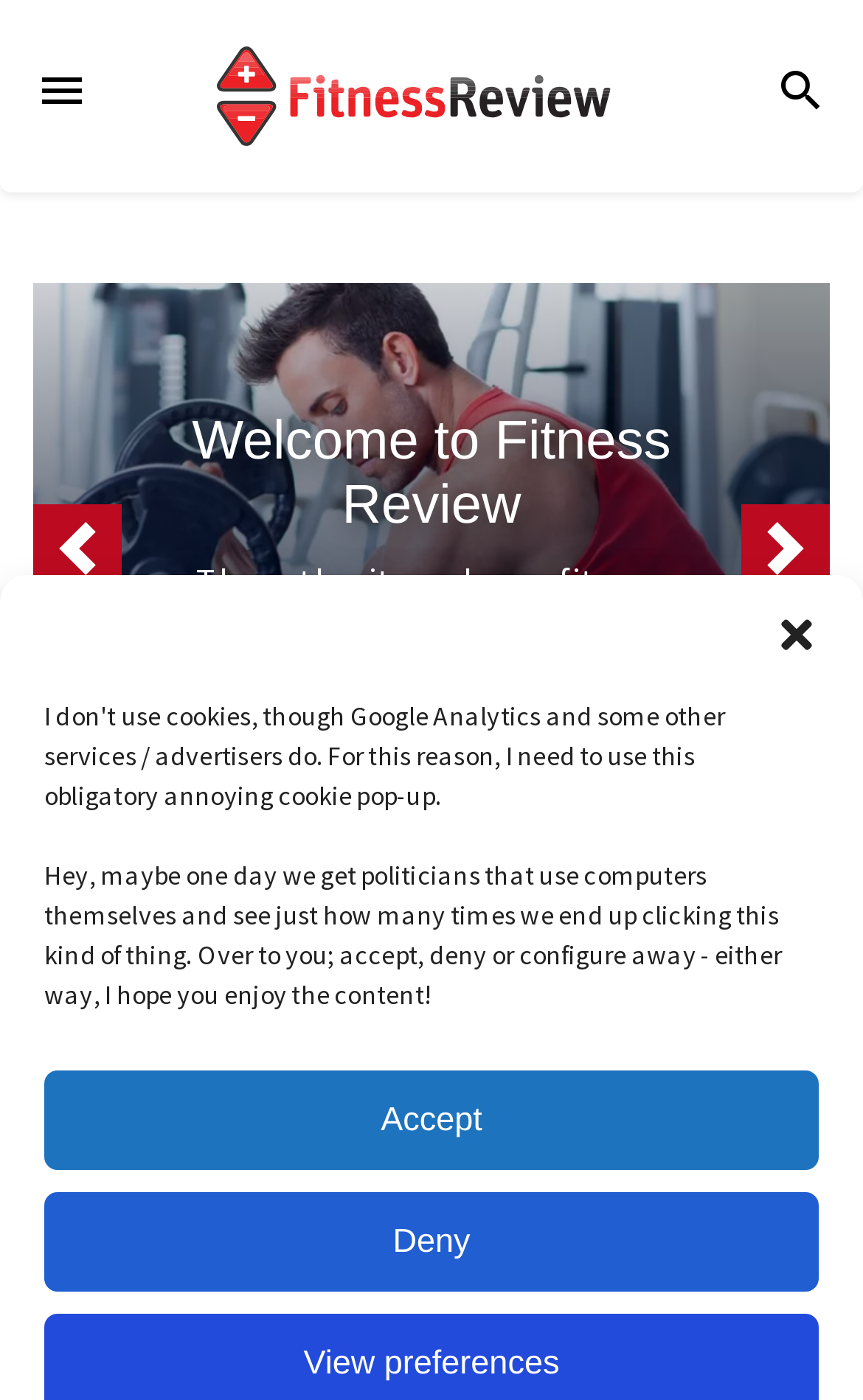Respond with a single word or phrase to the following question: What is the purpose of the 'Accept' button?

To accept cookies